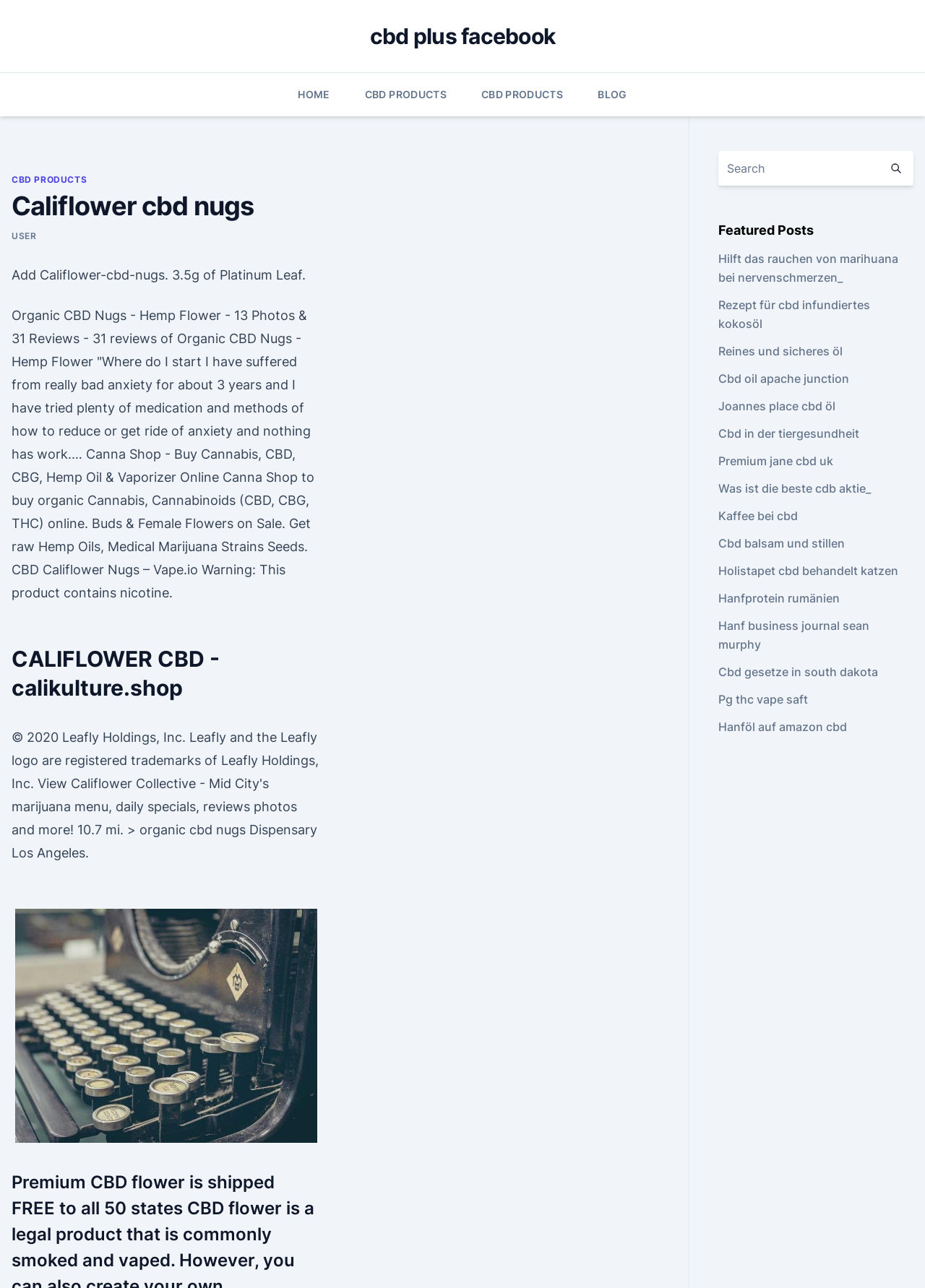Please locate the clickable area by providing the bounding box coordinates to follow this instruction: "Search for something".

[0.776, 0.117, 0.95, 0.144]